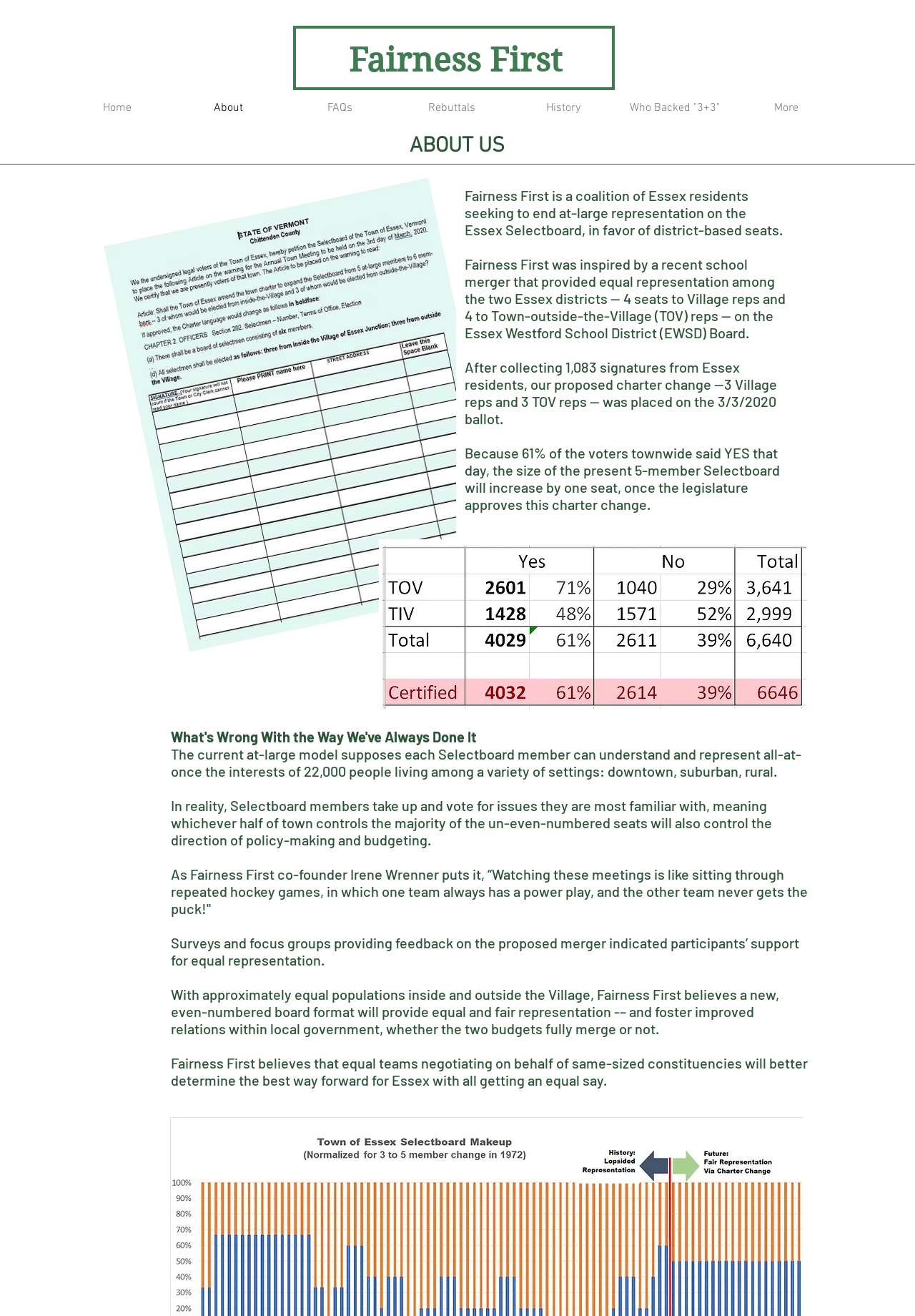Summarize the contents and layout of the webpage in detail.

The webpage is about Fairness First, a coalition of Essex residents seeking to end at-large representation on the Essex Selectboard in favor of district-based seats. At the top of the page, there is a navigation menu with links to different sections of the website, including Home, About, FAQs, Rebuttals, History, and Who Backed "3+3". Below the navigation menu, there is a heading "ABOUT US" followed by an image of a charter.

The main content of the page is divided into sections. The first section describes the purpose of Fairness First, stating that it was inspired by a recent school merger that provided equal representation among the two Essex districts. There are three paragraphs of text explaining the background and goals of Fairness First.

Below this section, there is an image of certified results, followed by a heading "What's Wrong With the Way We've Always Done It". This section consists of four paragraphs of text, explaining the problems with the current at-large model of representation and how Fairness First's proposed charter change would provide equal and fair representation.

Throughout the page, there are a total of two images, one of a charter and one of certified results. The text is organized into sections with clear headings, making it easy to follow and understand the content.